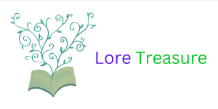Please provide a comprehensive response to the question based on the details in the image: What is the theme of the webpage?

The visual representation of the logo, which emphasizes learning, exploration, and the enrichment of ideas, aligns perfectly with the theme of the webpage, which discusses educational resources.